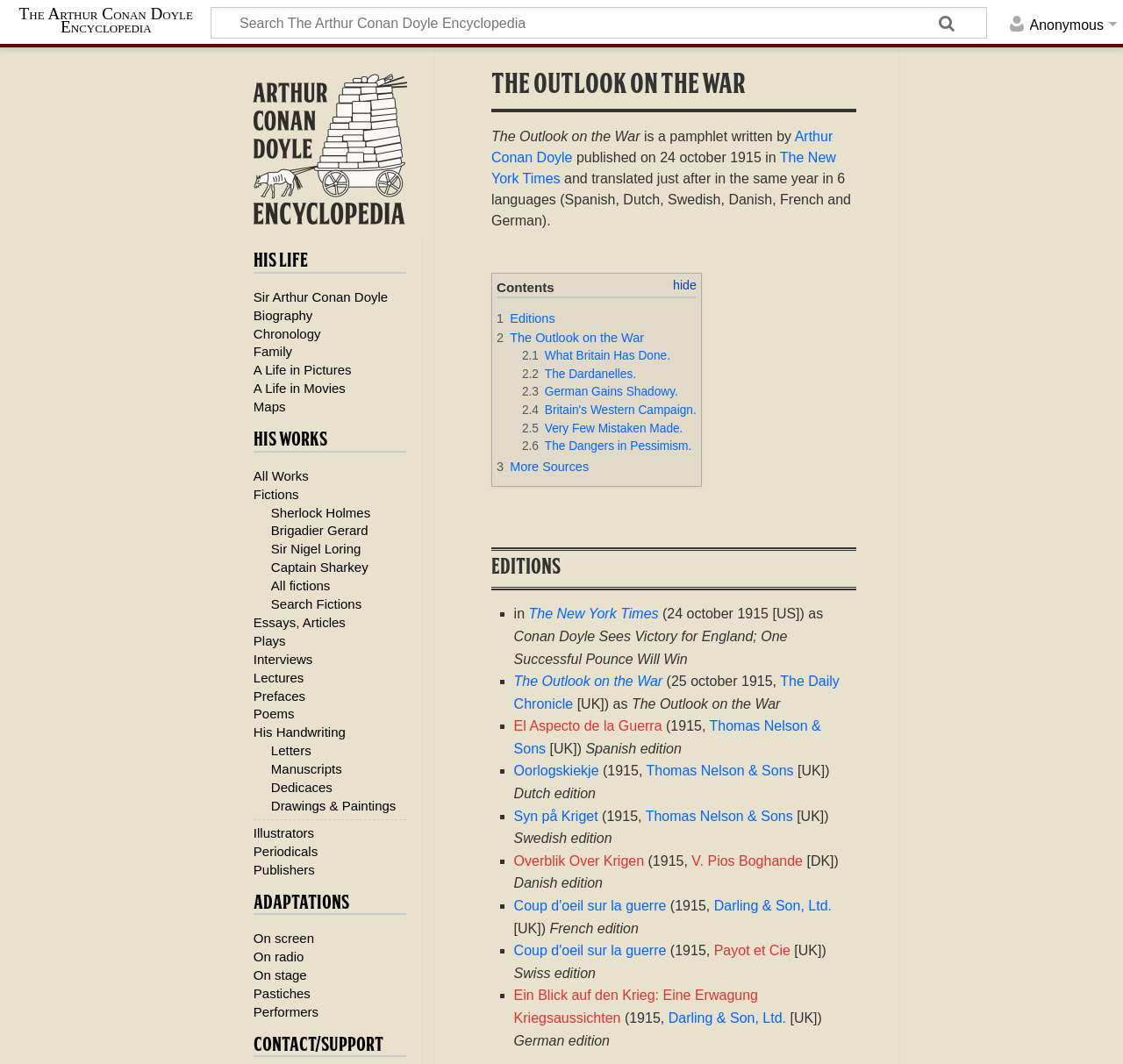Please identify the bounding box coordinates of the area that needs to be clicked to fulfill the following instruction: "Visit the main page."

[0.225, 0.069, 0.362, 0.214]